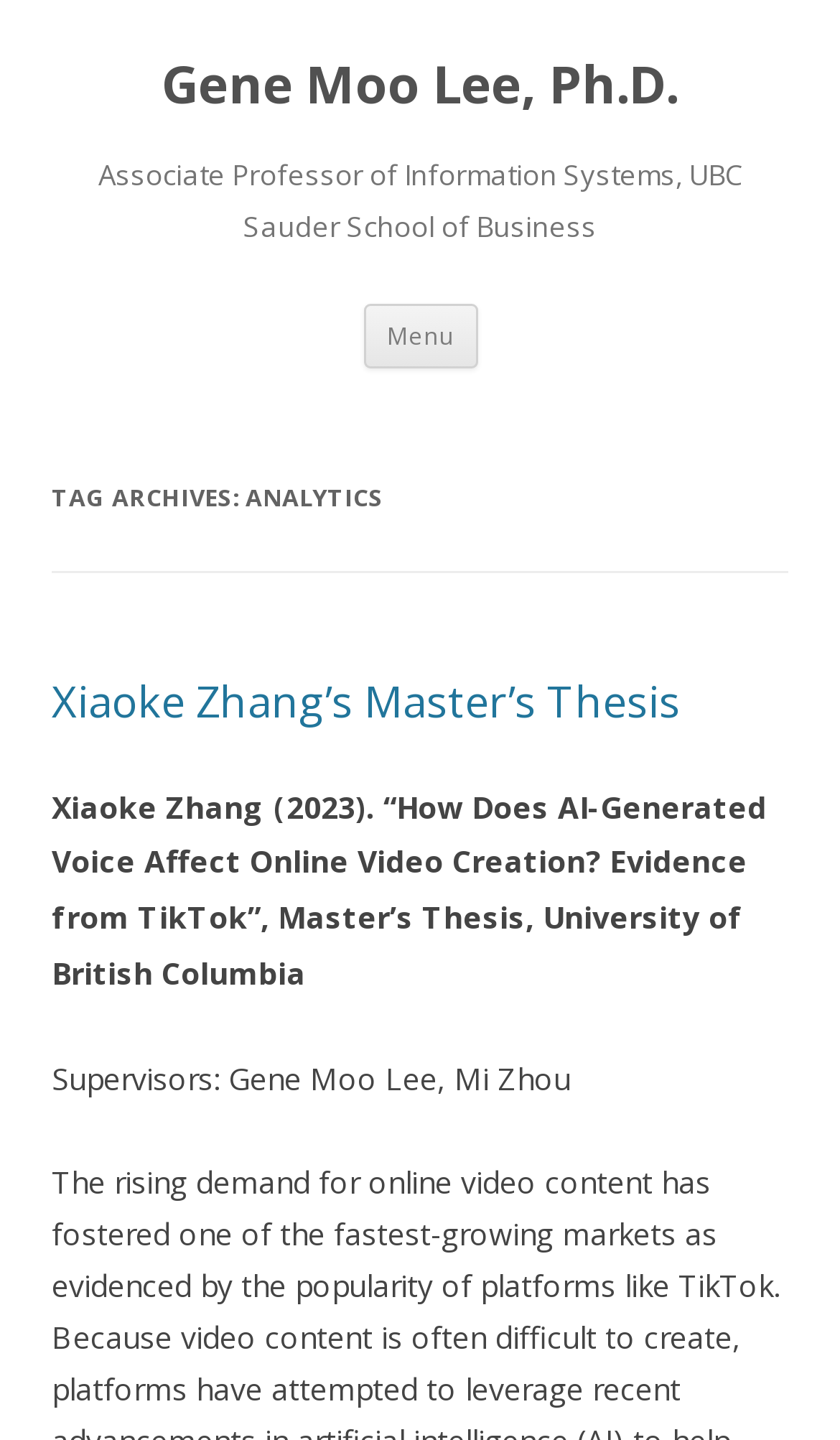How many thesis titles are mentioned?
Please provide a single word or phrase as your answer based on the image.

2